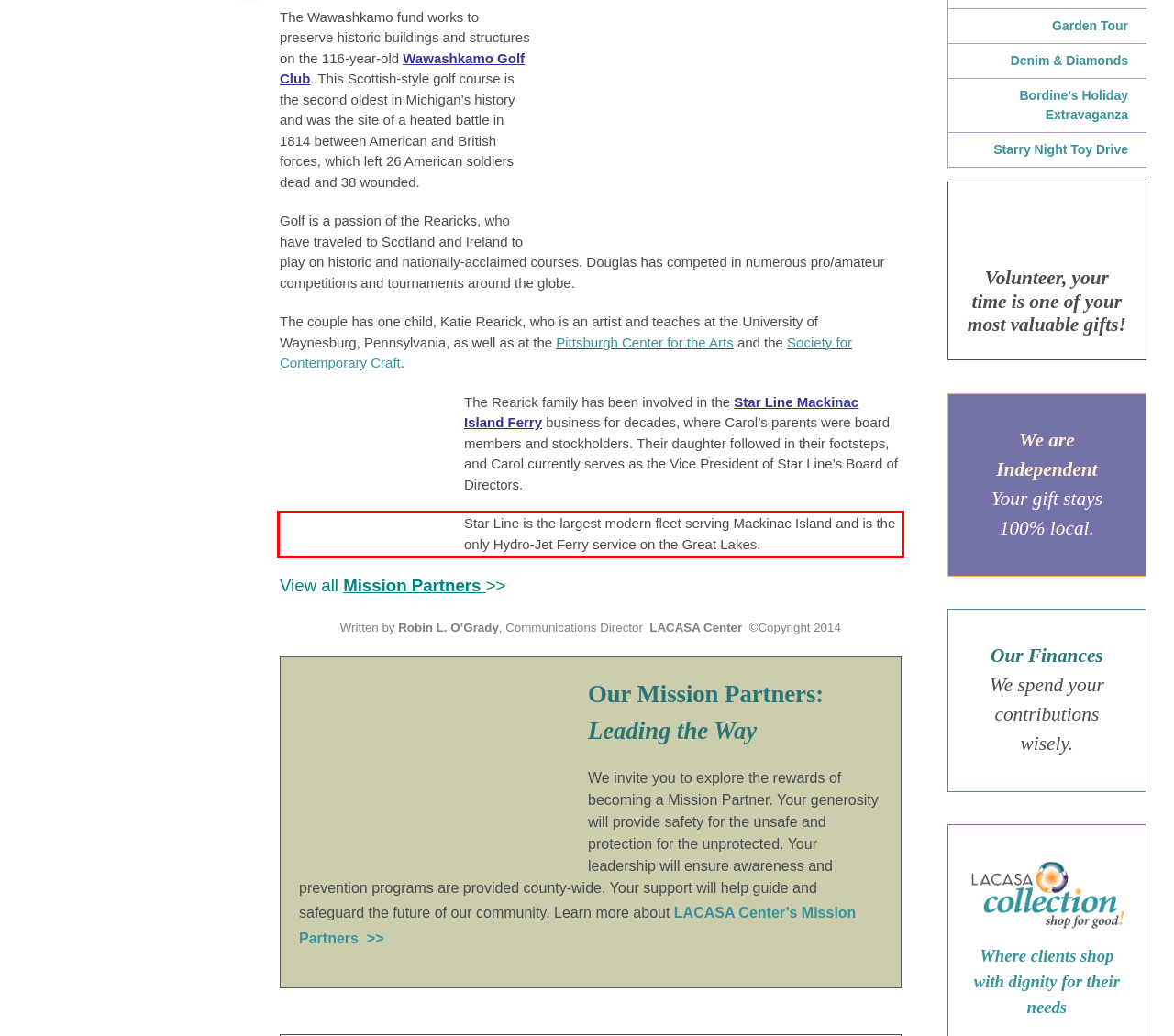Observe the screenshot of the webpage that includes a red rectangle bounding box. Conduct OCR on the content inside this red bounding box and generate the text.

Star Line is the largest modern fleet serving Mackinac Island and is the only Hydro-Jet Ferry service on the Great Lakes.